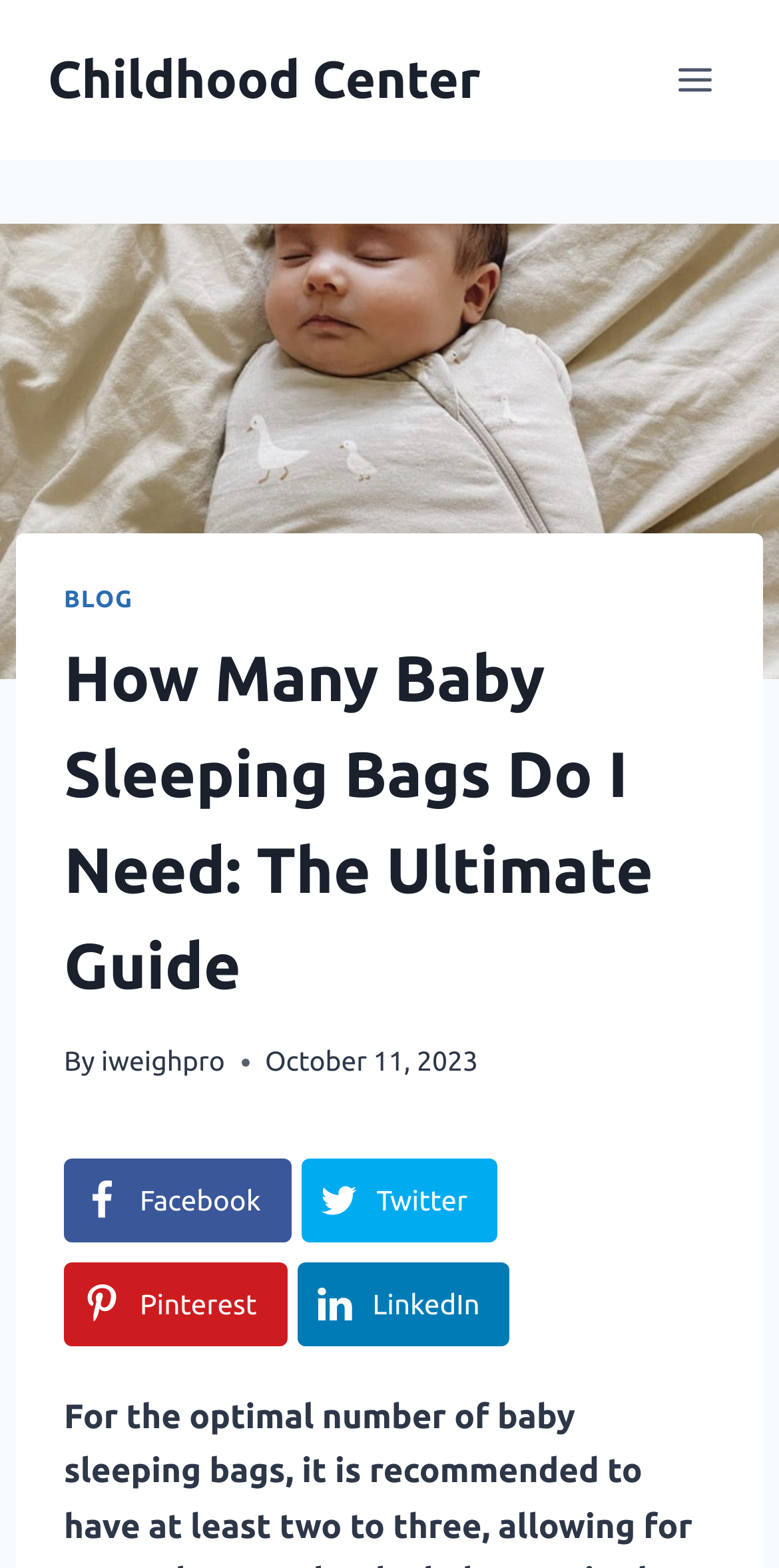Analyze the image and give a detailed response to the question:
What is the name of the website or organization that published this article?

The name of the website or organization can be found in the top-left corner of the page, where it is written as 'Childhood Center'.